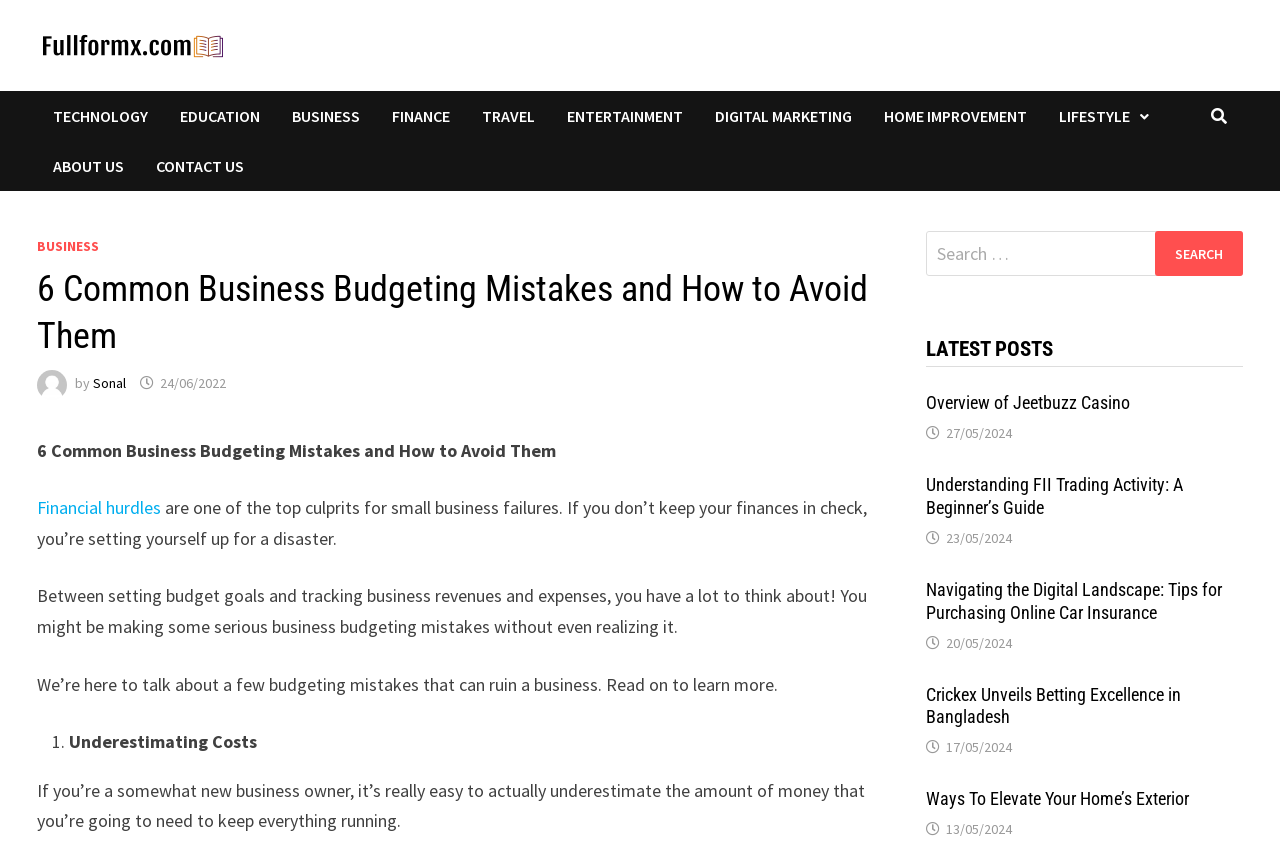How many latest posts are displayed on the webpage?
Please answer the question with a detailed and comprehensive explanation.

I counted the number of latest posts by looking at the section titled 'LATEST POSTS' and counting the individual post titles and dates. There are five posts listed, each with a title and date.